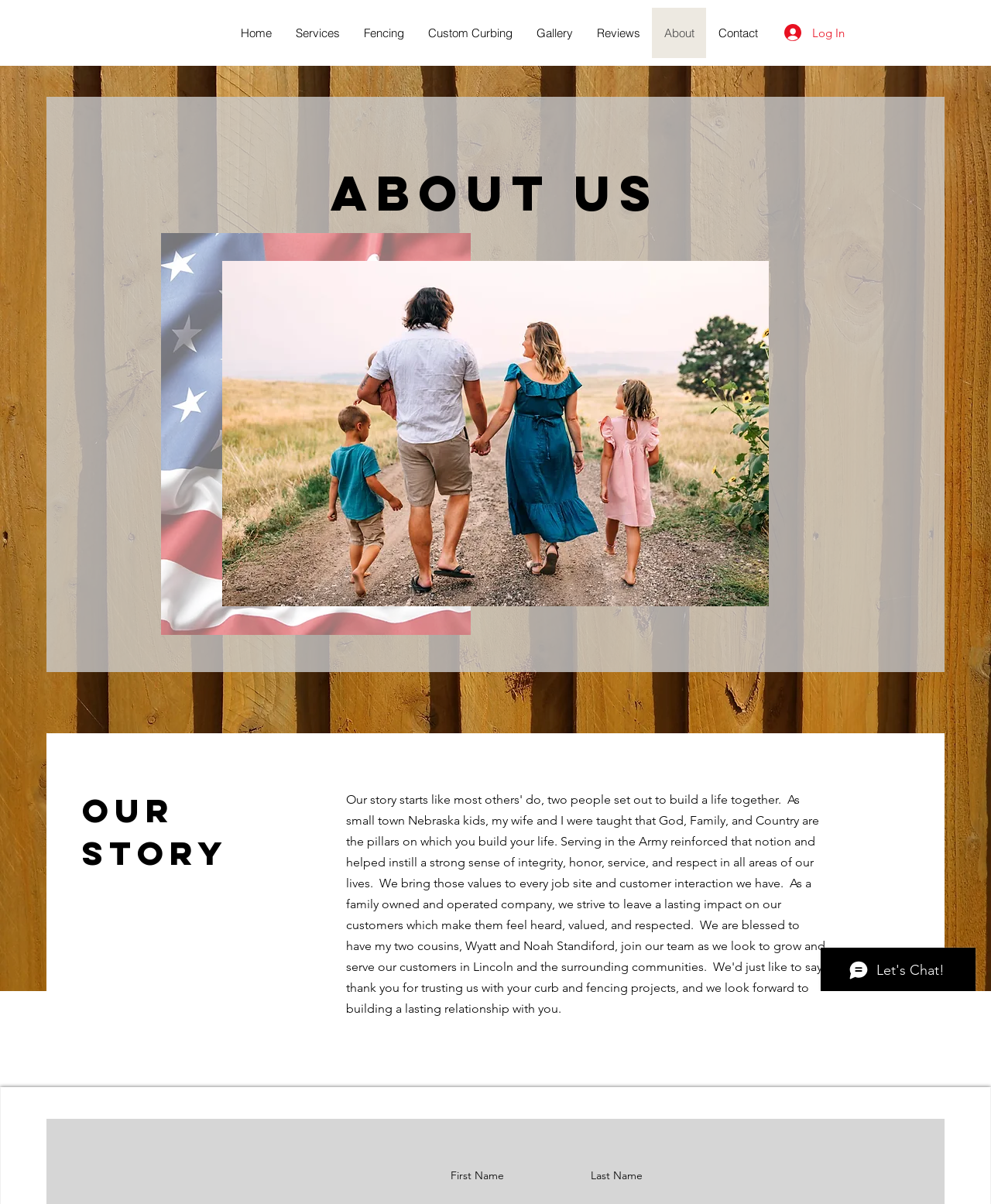Describe all significant elements and features of the webpage.

The webpage is about Nebraska Curb And Fence LLC, a landscape curbing and fencing contractor based in Eagle, Nebraska. The company is veteran-owned and family-operated.

At the top of the page, there is a navigation menu with 9 links: Home, Services, Fencing, Custom Curbing, Gallery, Reviews, About, and Contact. These links are positioned horizontally, taking up most of the top section of the page. To the right of the navigation menu, there is a "Log In" button accompanied by a small image.

Below the navigation menu, the main content of the page is divided into two sections. On the left, there is a heading "About Us" followed by two images: one of an American flag waving and another of the Sheets Family. On the right, there is a heading "Our Story" positioned above a section of text.

At the bottom right corner of the page, there is an iframe with a chat window, which includes input fields for First Name and Last Name.

Overall, the webpage has a simple and organized layout, with a focus on presenting the company's information and services.